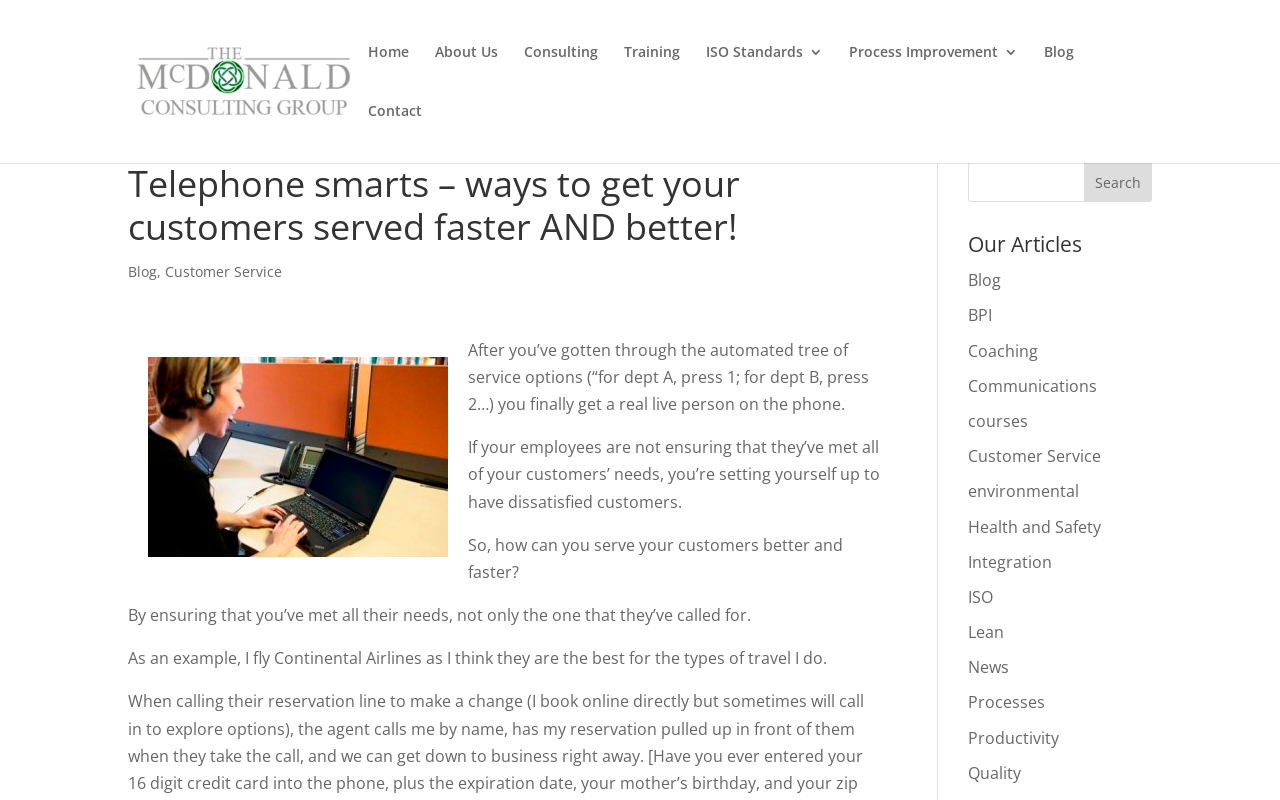Please specify the bounding box coordinates of the clickable region necessary for completing the following instruction: "Read the 'Customer Service' article". The coordinates must consist of four float numbers between 0 and 1, i.e., [left, top, right, bottom].

[0.129, 0.328, 0.22, 0.352]